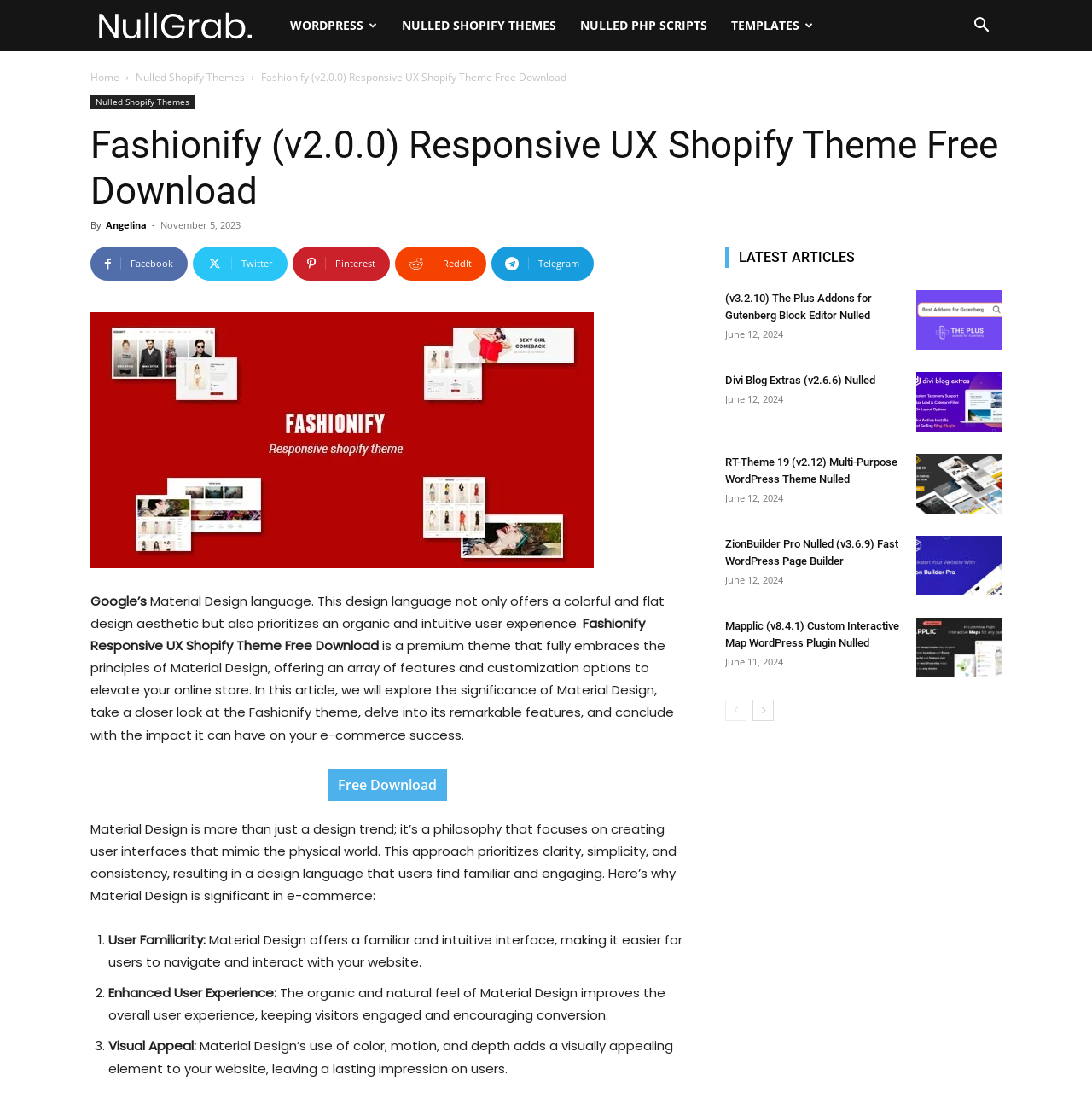Locate the bounding box coordinates of the element to click to perform the following action: 'Click on the 'Search' button'. The coordinates should be given as four float values between 0 and 1, in the form of [left, top, right, bottom].

[0.88, 0.017, 0.917, 0.032]